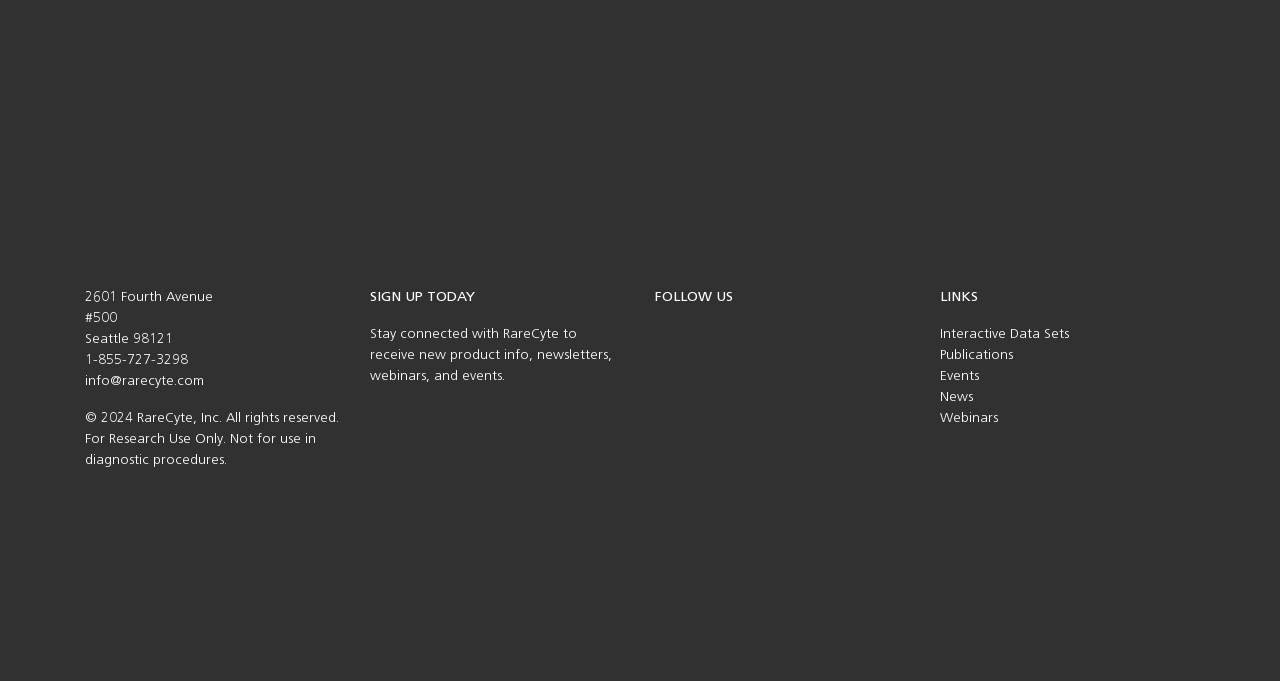Based on the image, give a detailed response to the question: What types of resources are available on the RareCyte website?

The types of resources available on the RareCyte website are listed in the bottom-right section of the webpage, where there are link elements for 'Interactive Data Sets', 'Publications', 'Events', 'News', and 'Webinars'.